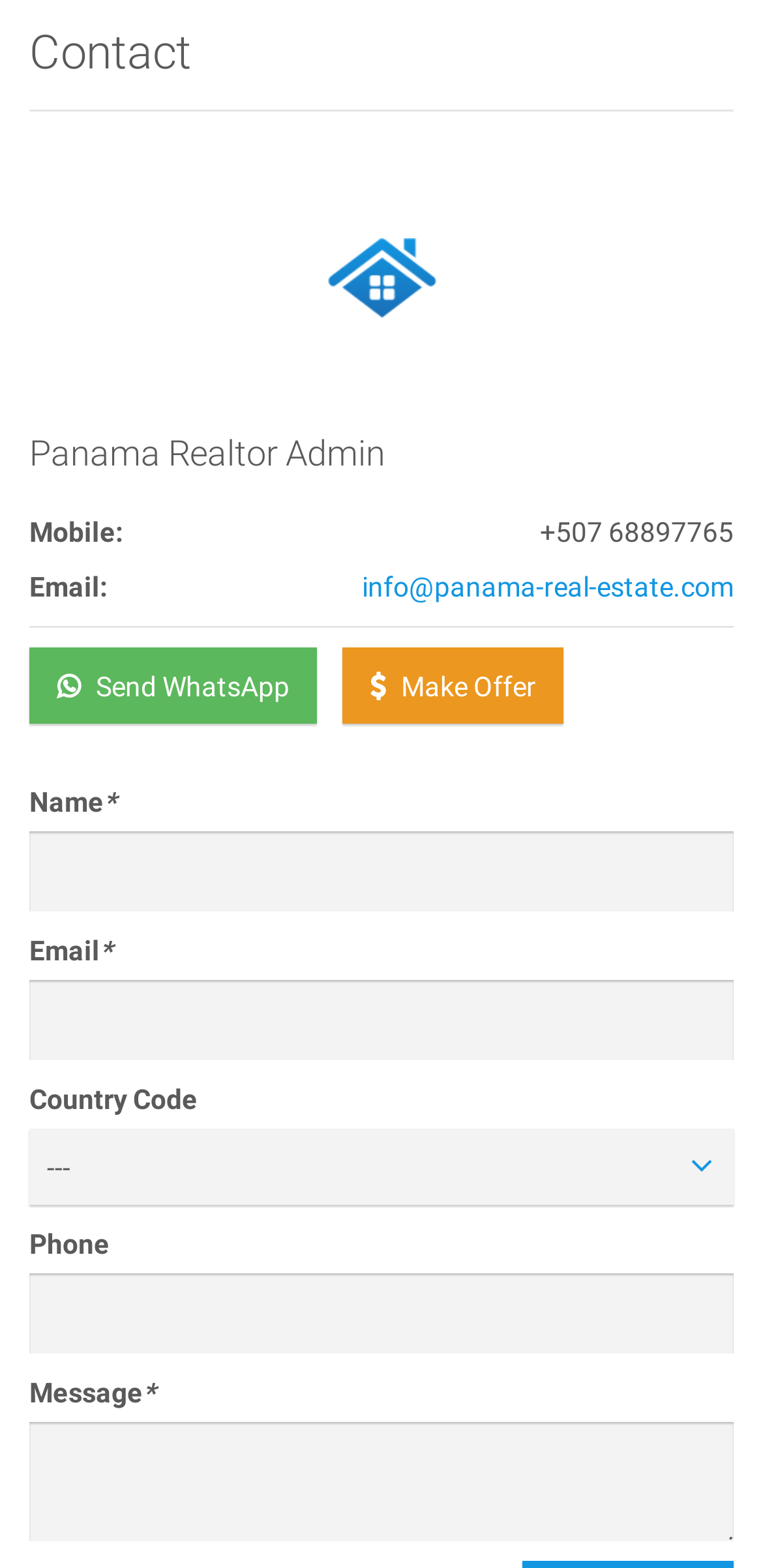What is the contact person's mobile number?
Using the image, answer in one word or phrase.

+507 68897765